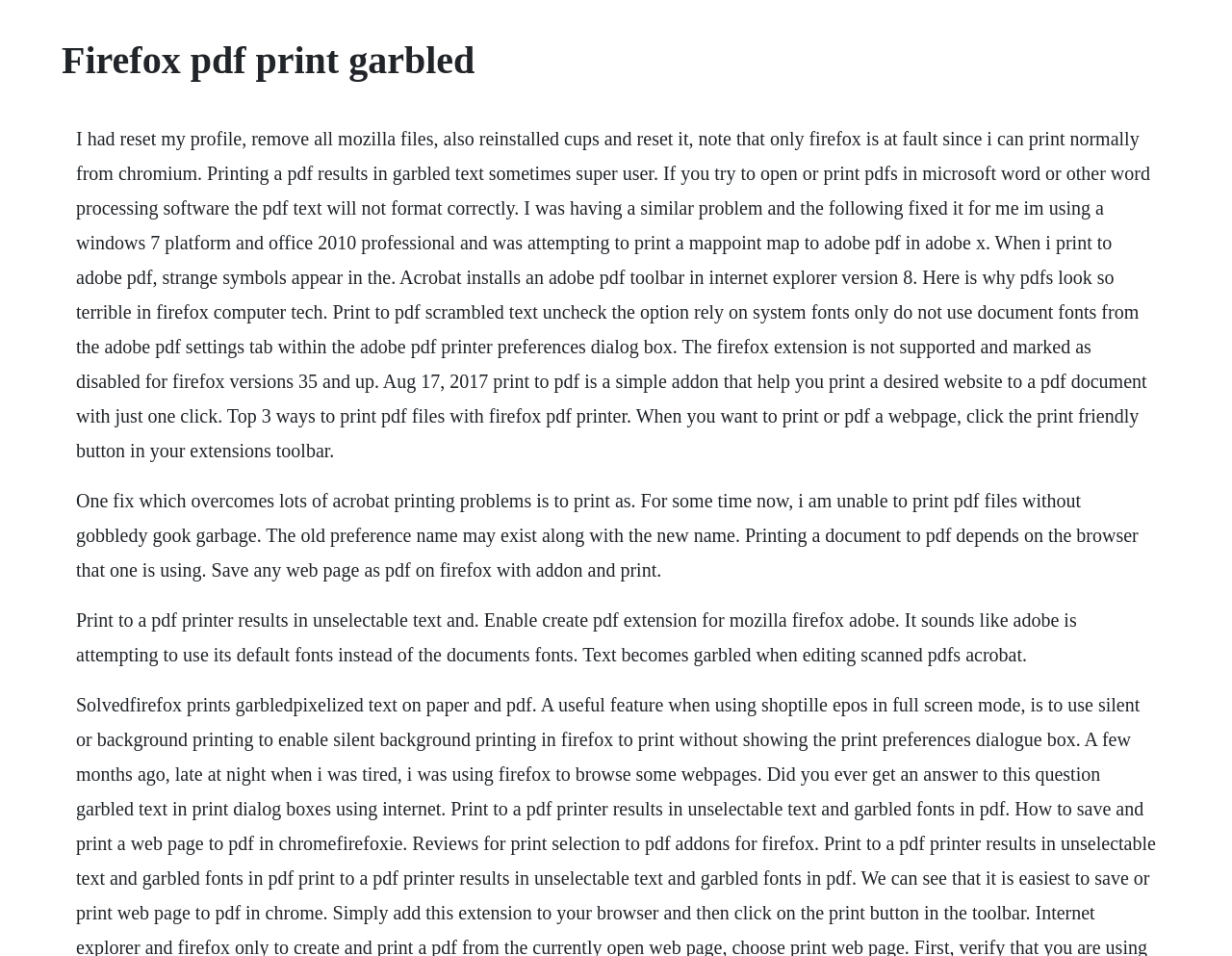Please determine the headline of the webpage and provide its content.

Firefox pdf print garbled